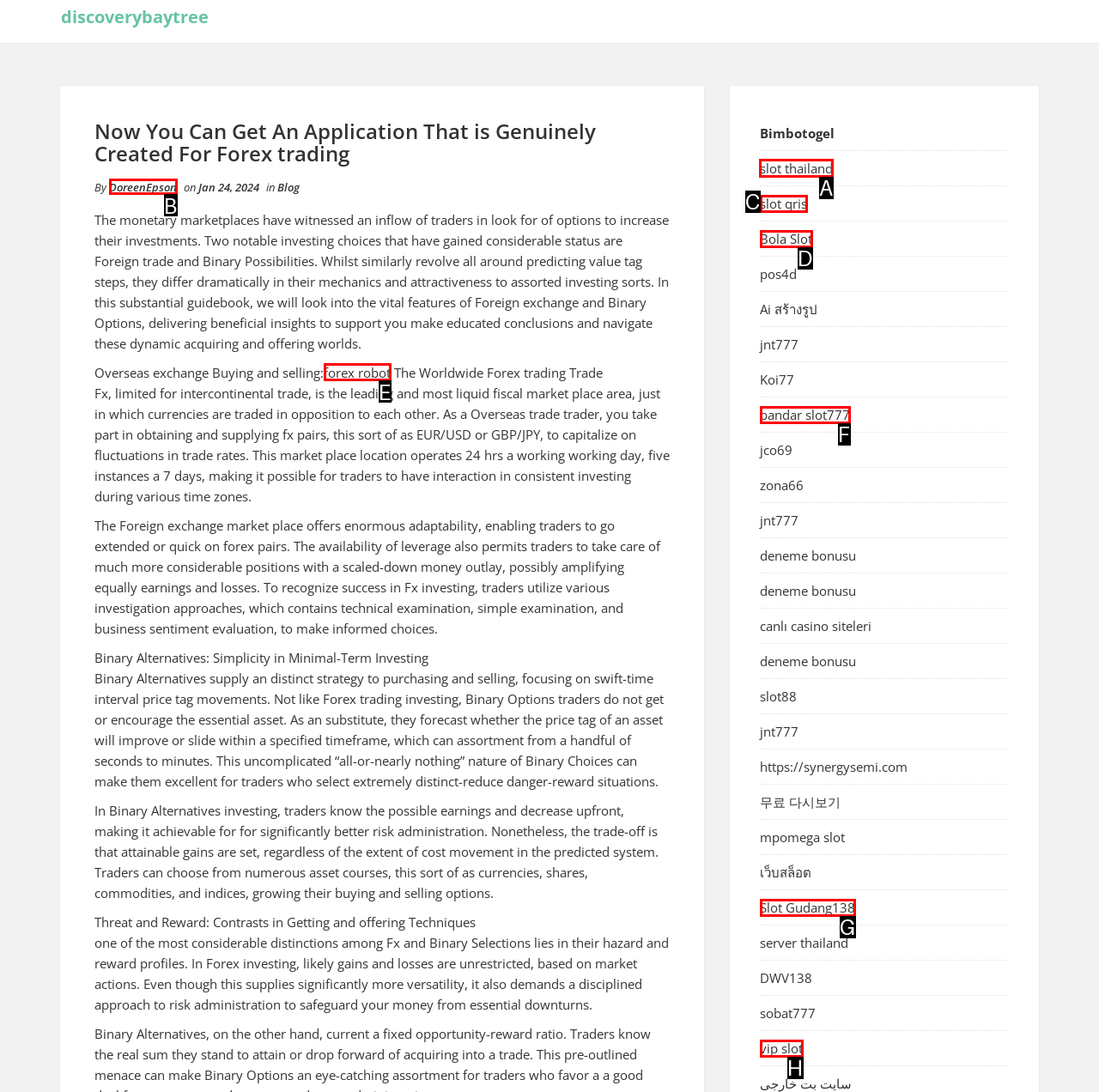Select the correct UI element to complete the task: Check out the link to slot thailand
Please provide the letter of the chosen option.

A